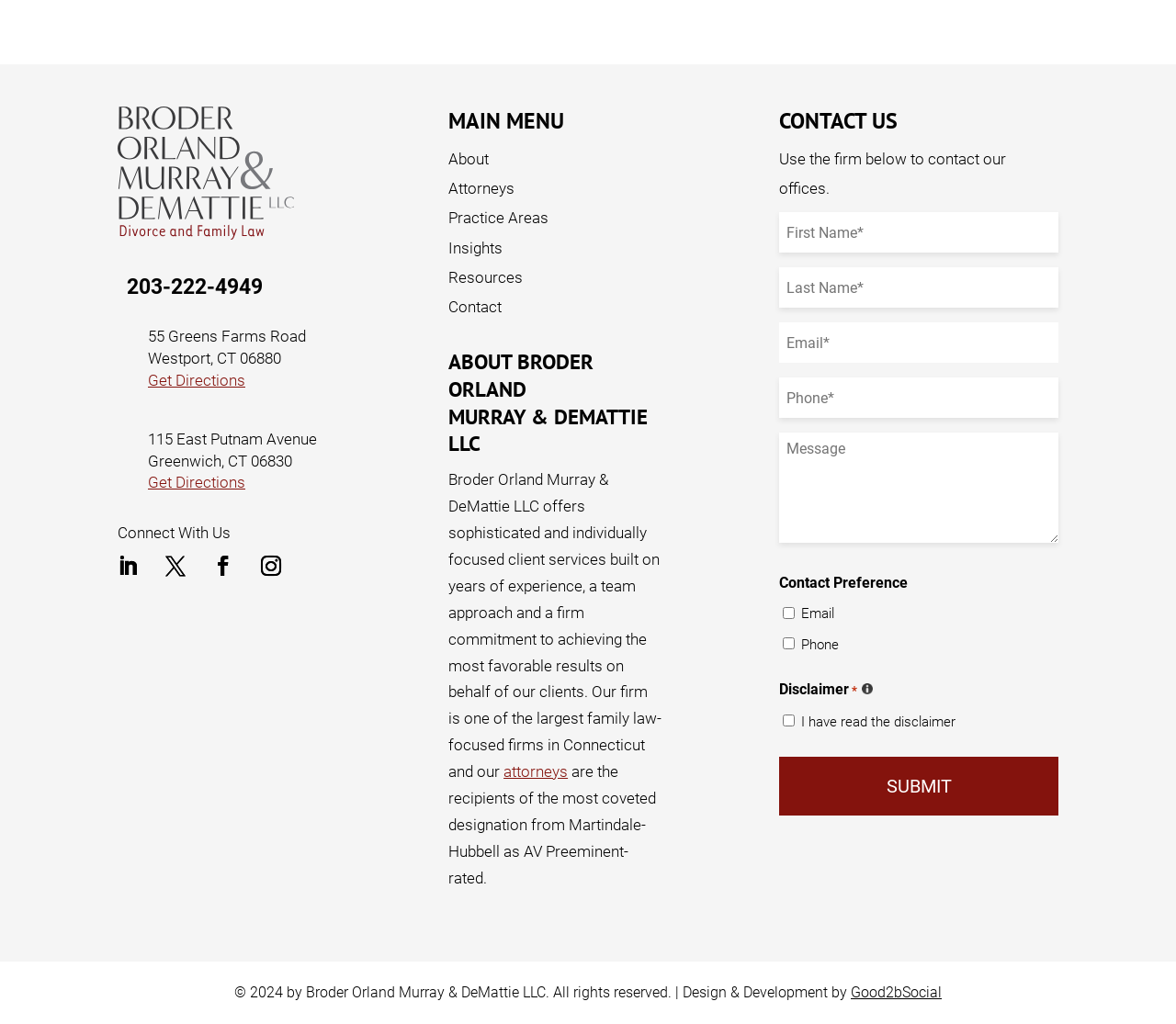Locate the bounding box coordinates of the item that should be clicked to fulfill the instruction: "Enter First Name".

[0.663, 0.208, 0.9, 0.247]